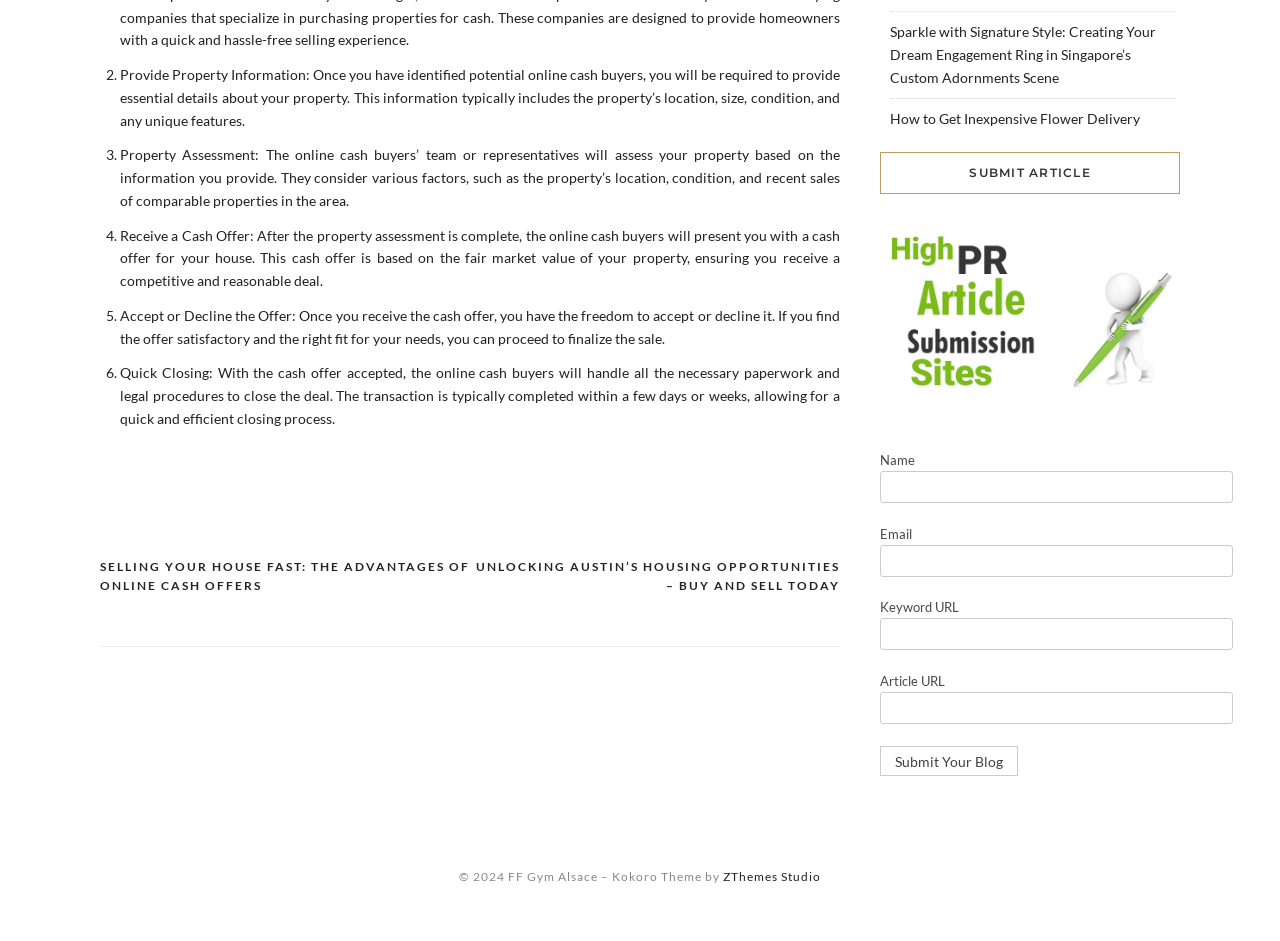Please identify the bounding box coordinates of the clickable area that will allow you to execute the instruction: "Click on the 'UNLOCKING AUSTIN’S HOUSING OPPORTUNITIES – BUY AND SELL TODAY' link".

[0.367, 0.591, 0.656, 0.633]